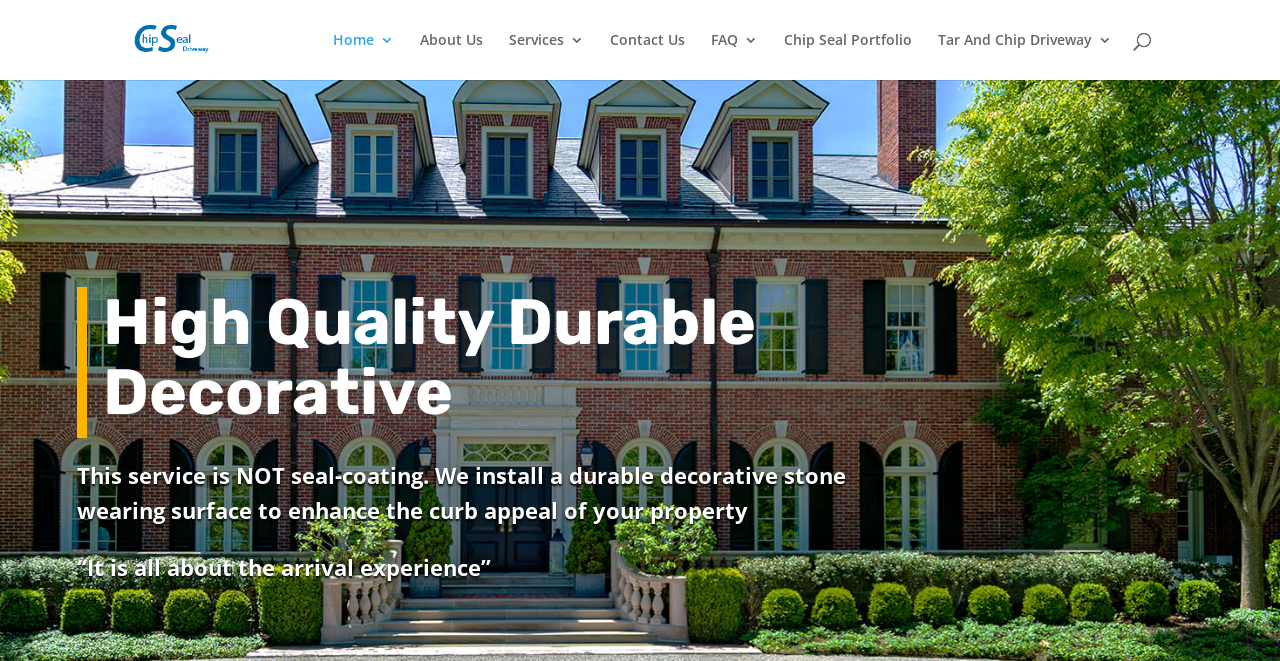Could you provide the bounding box coordinates for the portion of the screen to click to complete this instruction: "click on the 'Chip Seal Driveway' link"?

[0.103, 0.043, 0.163, 0.072]